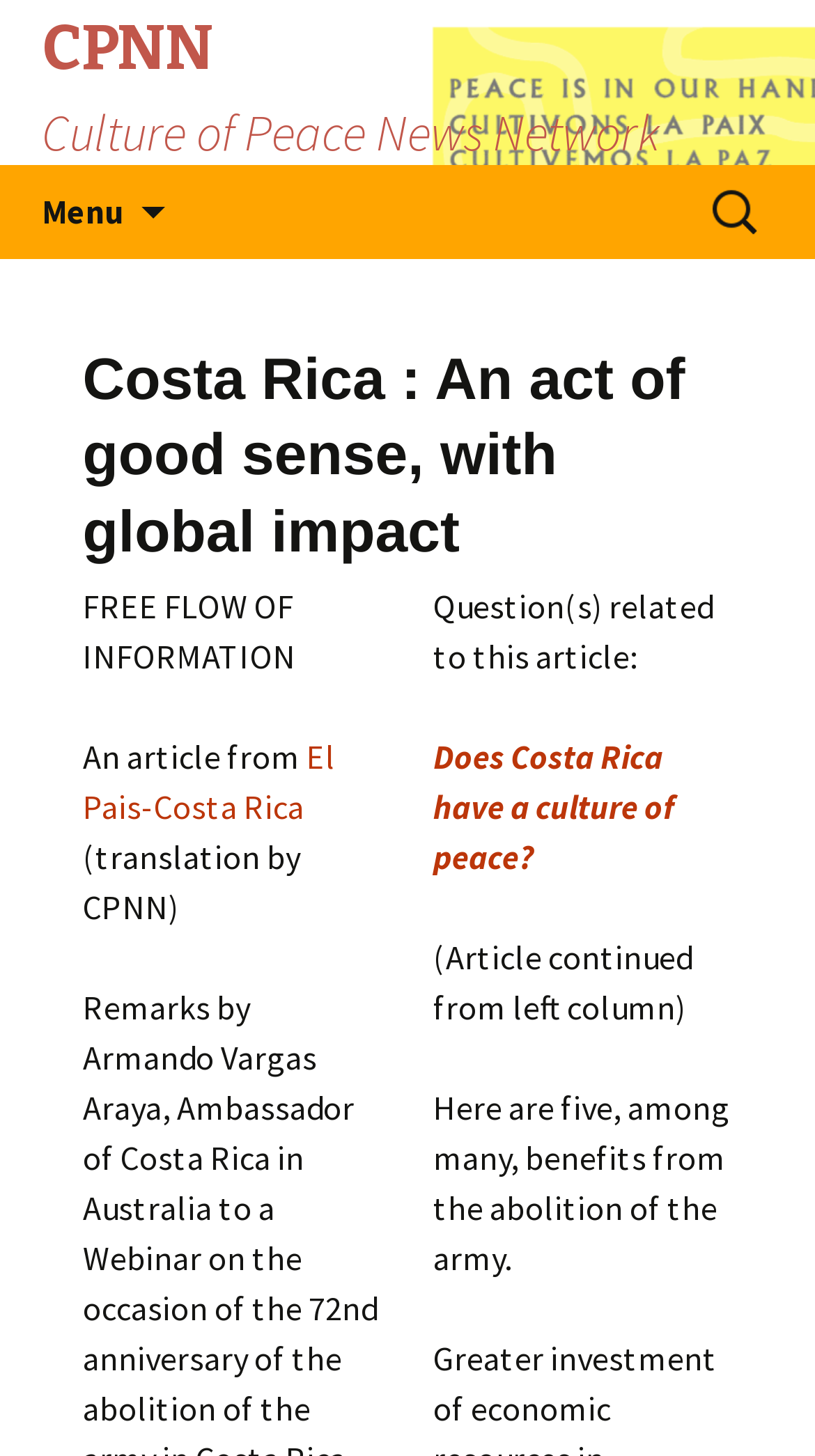How many questions are related to this article?
Please answer the question with as much detail as possible using the screenshot.

There is one question related to this article, which is 'Does Costa Rica have a culture of peace?' and it is located below the article.